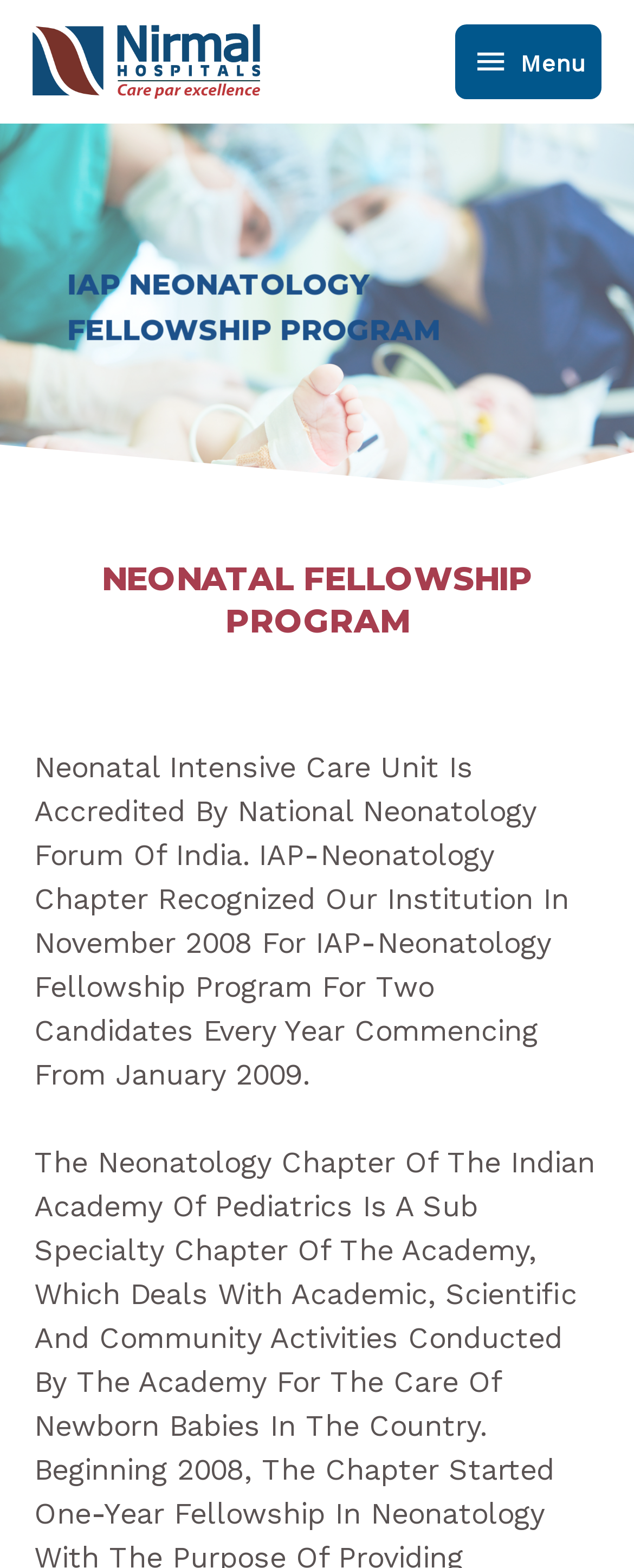How many candidates are accepted for the IAP-Neonatology Fellowship Program every year?
Look at the image and provide a short answer using one word or a phrase.

Two